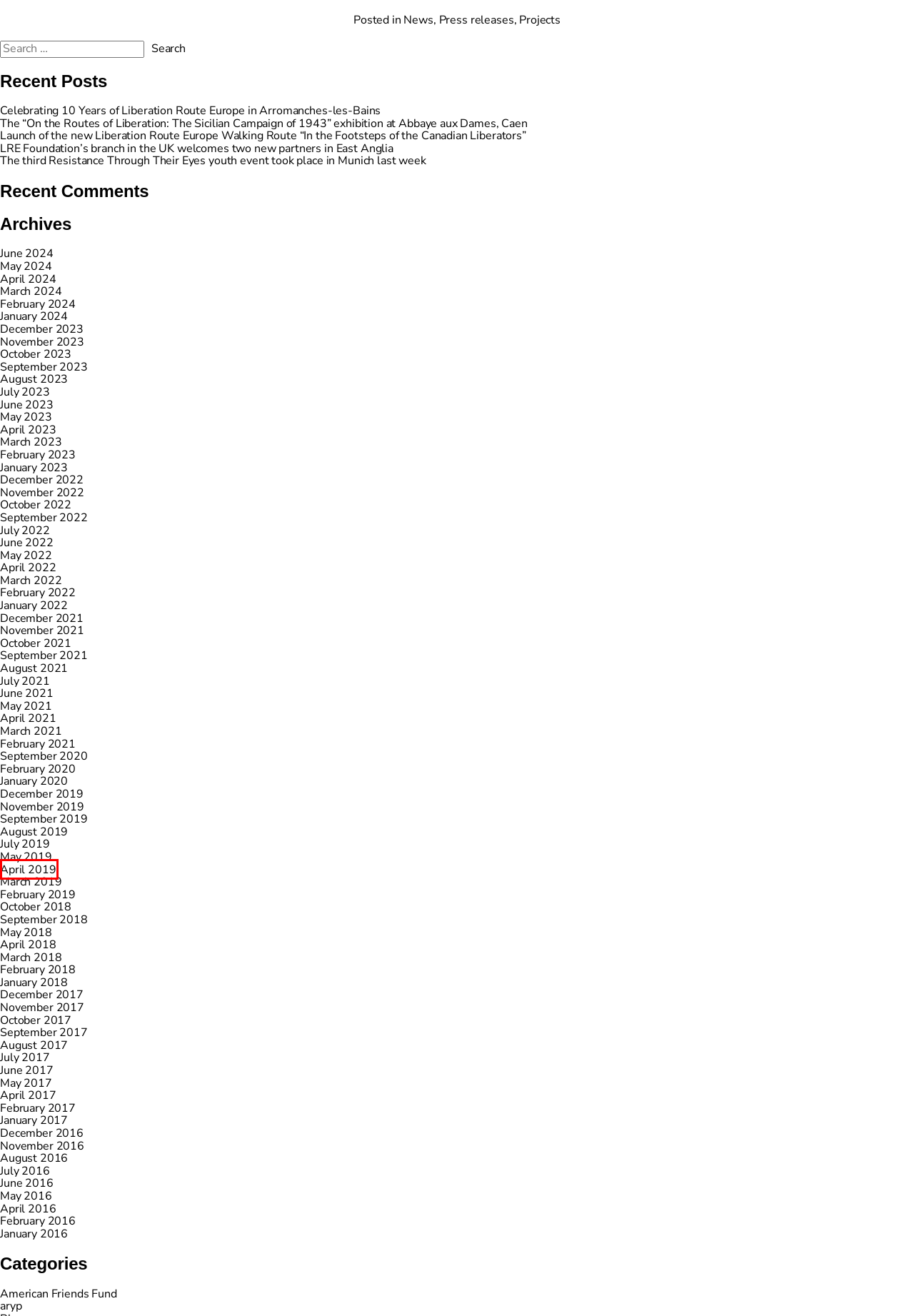Review the webpage screenshot provided, noting the red bounding box around a UI element. Choose the description that best matches the new webpage after clicking the element within the bounding box. The following are the options:
A. April 2019 - LRE Foundation
B. May 2024 - LRE Foundation
C. April 2024 - LRE Foundation
D. September 2017 - LRE Foundation
E. March 2022 - LRE Foundation
F. December 2023 - LRE Foundation
G. July 2021 - LRE Foundation
H. June 2023 - LRE Foundation

A